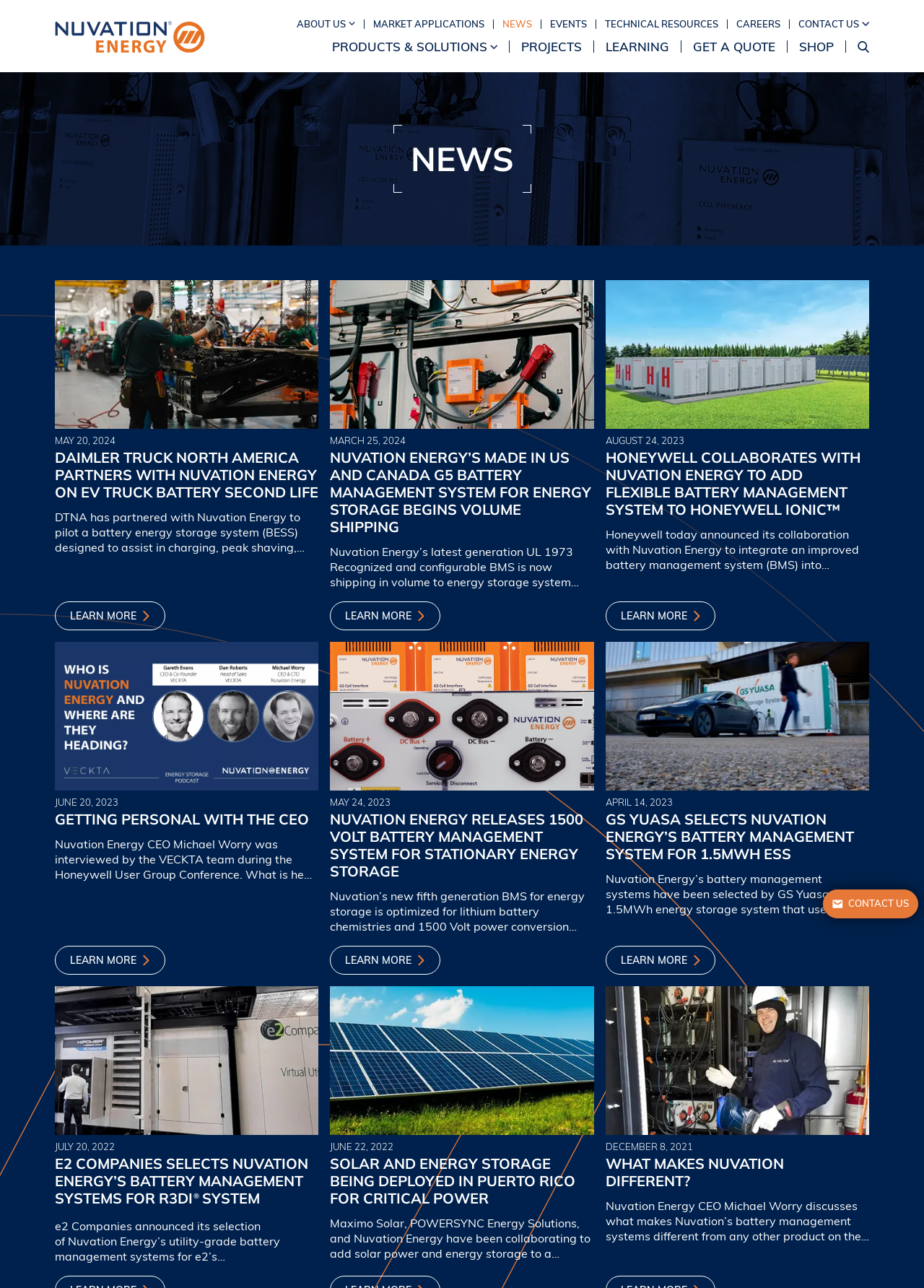Determine the bounding box coordinates for the HTML element described here: "Shop".

[0.865, 0.031, 0.902, 0.041]